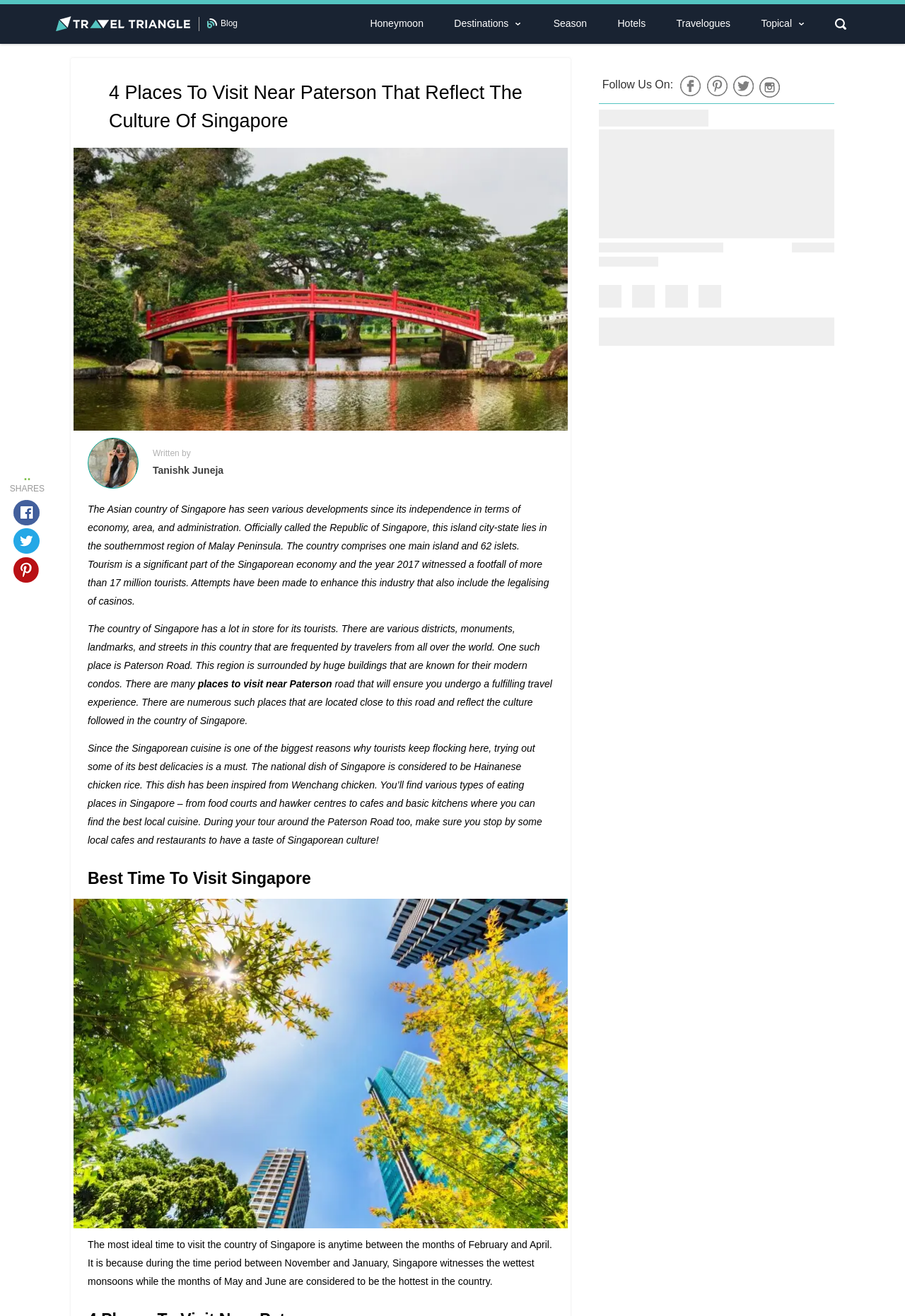Using the information shown in the image, answer the question with as much detail as possible: What can be found in Singapore's food courts and hawker centers?

The article mentions that food courts and hawker centers in Singapore offer the best local cuisine, where tourists can try out various types of food during their trip.